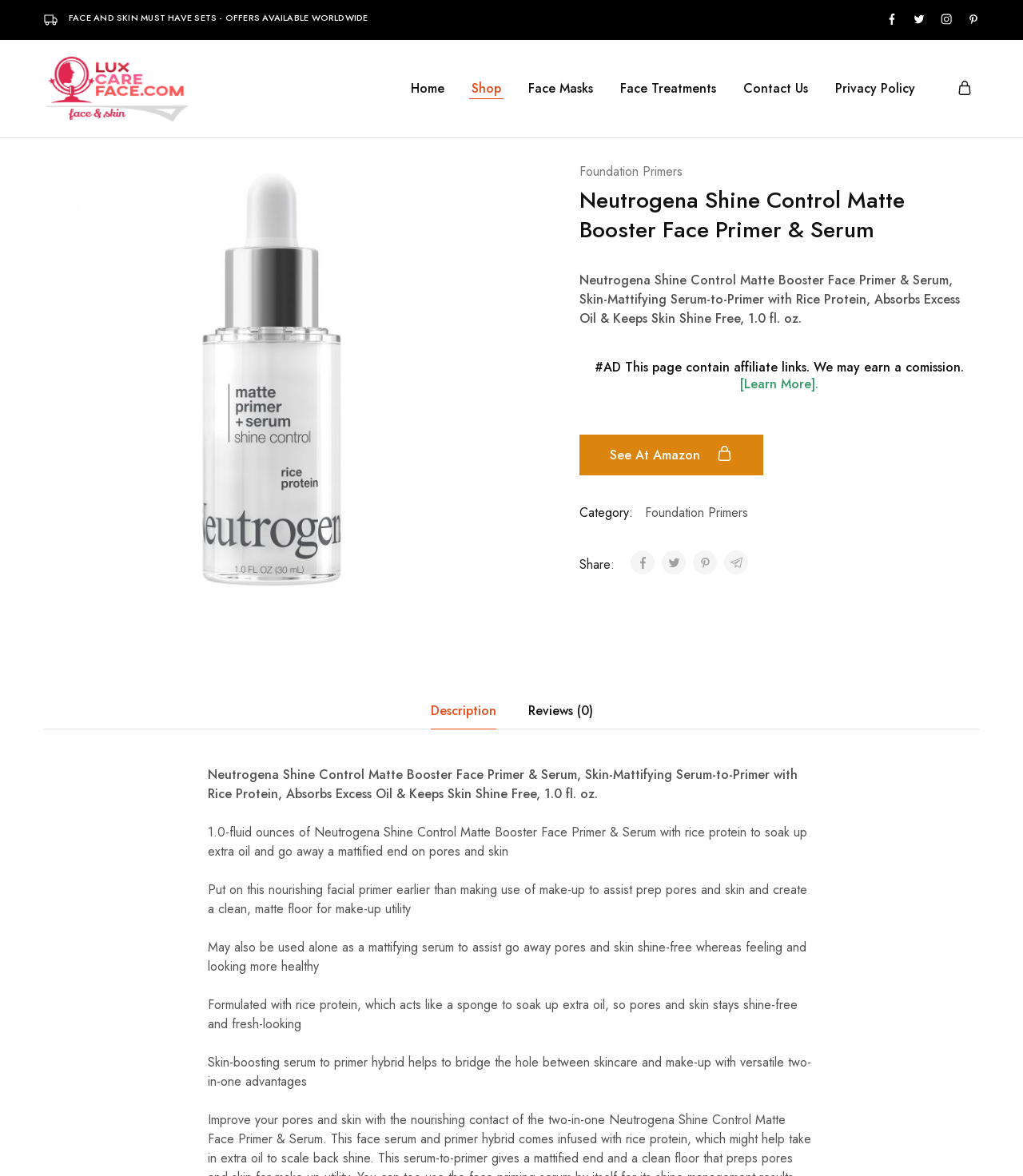Please provide a brief answer to the following inquiry using a single word or phrase:
Is there a tab for 'Reviews' on the webpage?

Yes